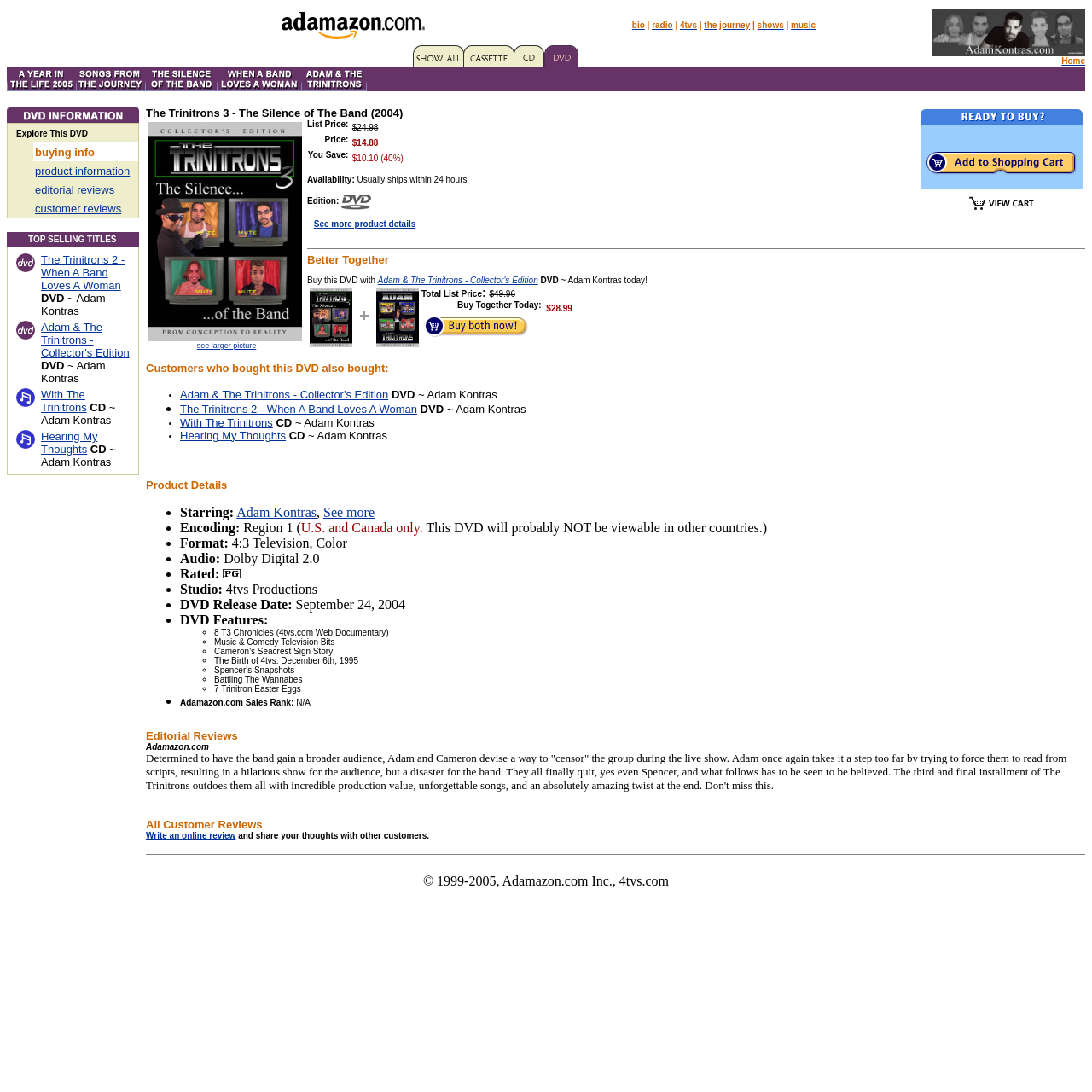Provide the bounding box coordinates for the specified HTML element described in this description: "product information". The coordinates should be four float numbers ranging from 0 to 1, in the format [left, top, right, bottom].

[0.032, 0.149, 0.119, 0.162]